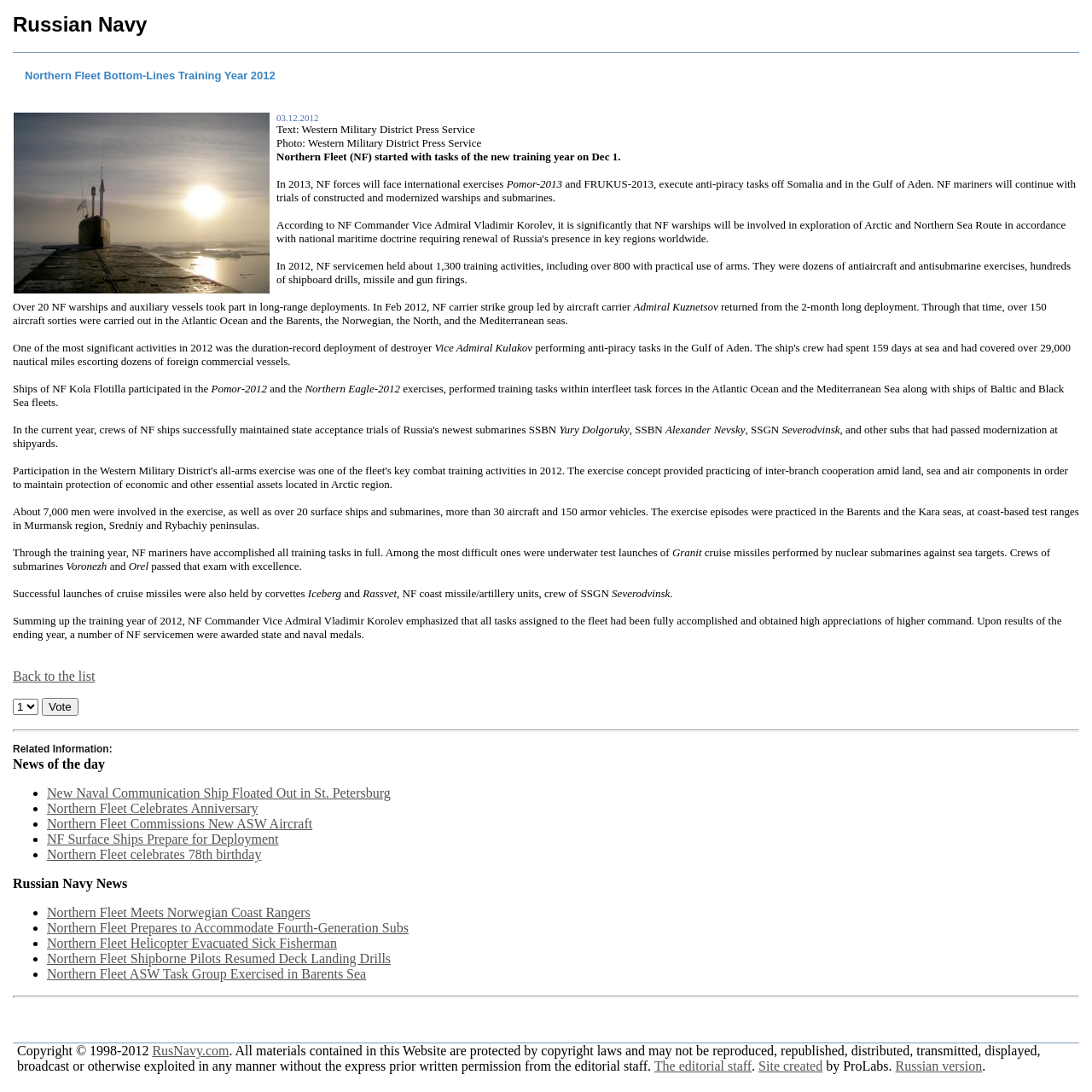Find the bounding box coordinates of the element's region that should be clicked in order to follow the given instruction: "Open the 'New Naval Communication Ship Floated Out in St. Petersburg' article". The coordinates should consist of four float numbers between 0 and 1, i.e., [left, top, right, bottom].

[0.043, 0.72, 0.358, 0.733]